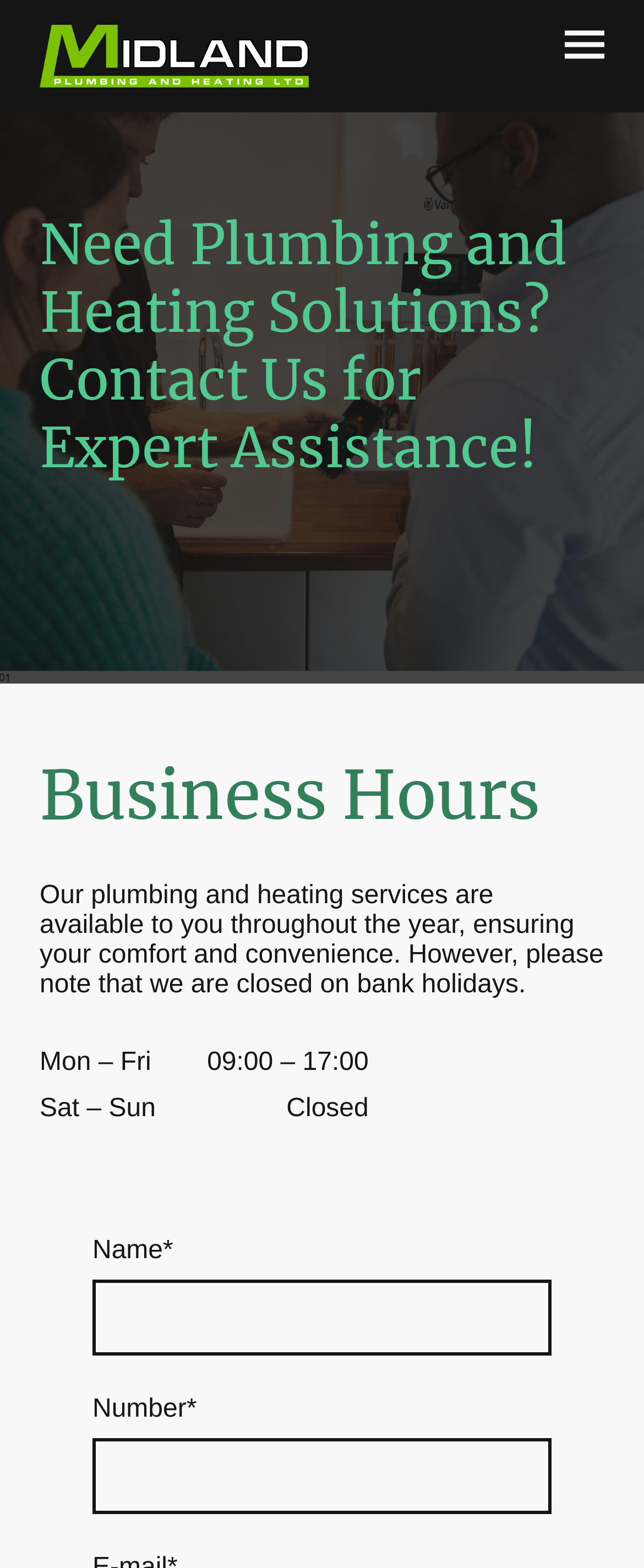Find the UI element described as: "parent_node: Name*" and predict its bounding box coordinates. Ensure the coordinates are four float numbers between 0 and 1, [left, top, right, bottom].

[0.144, 0.816, 0.856, 0.864]